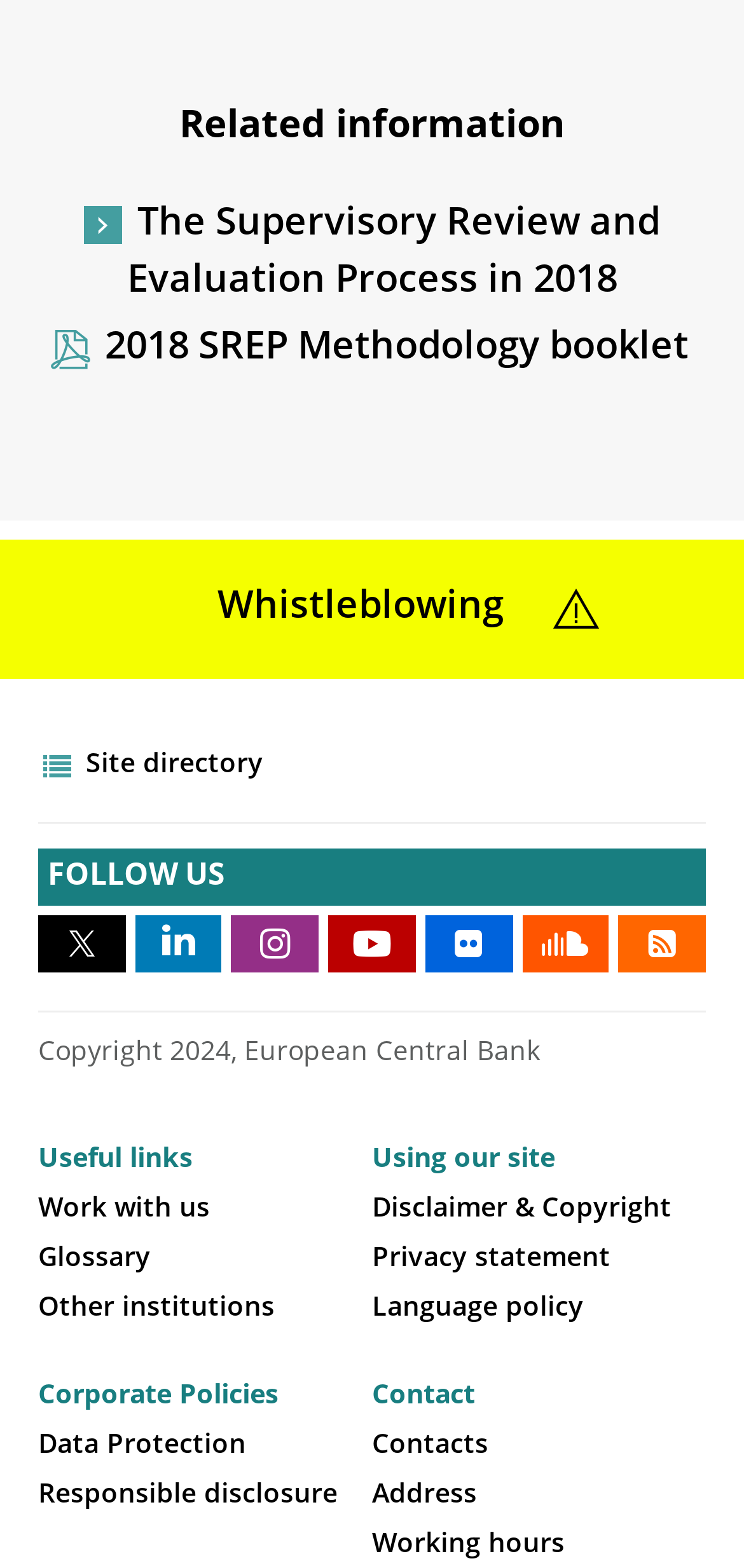Can you find the bounding box coordinates for the element to click on to achieve the instruction: "Access the Supervisory Review and Evaluation Process in 2018"?

[0.051, 0.126, 0.949, 0.199]